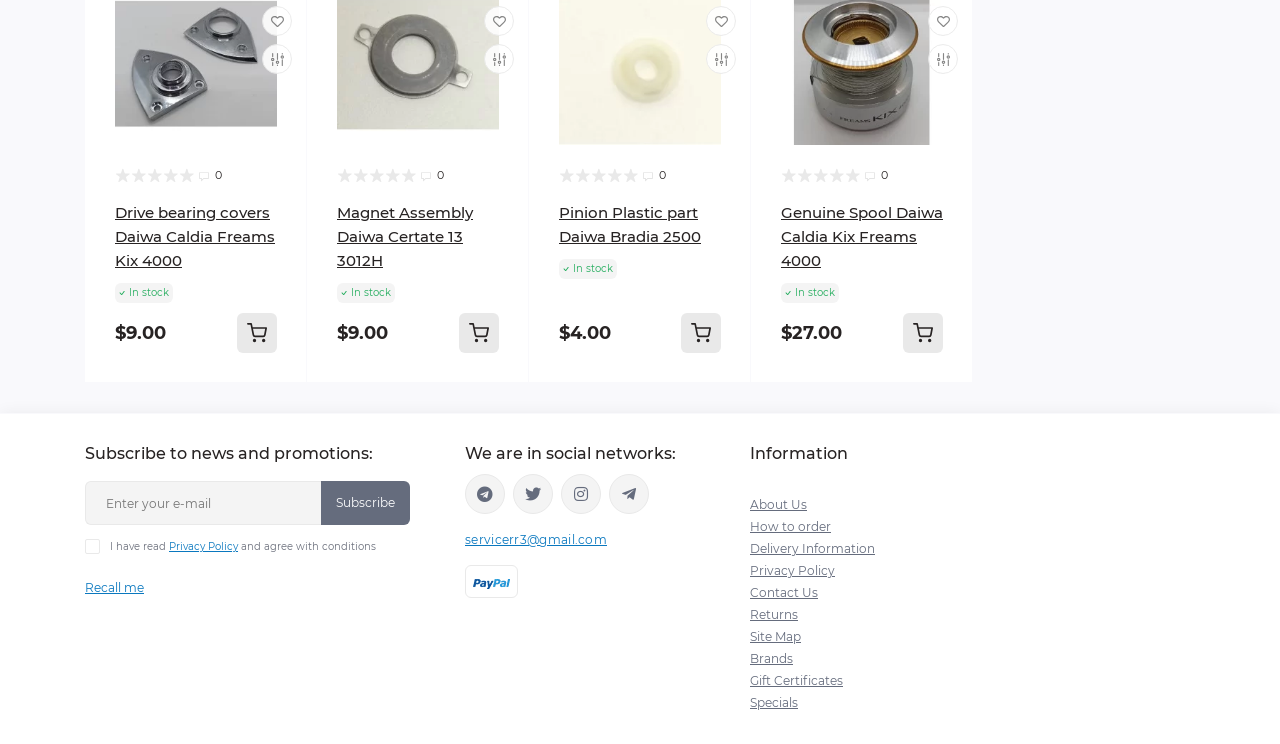Find the bounding box coordinates of the clickable region needed to perform the following instruction: "Subscribe to news and promotions". The coordinates should be provided as four float numbers between 0 and 1, i.e., [left, top, right, bottom].

[0.251, 0.647, 0.32, 0.706]